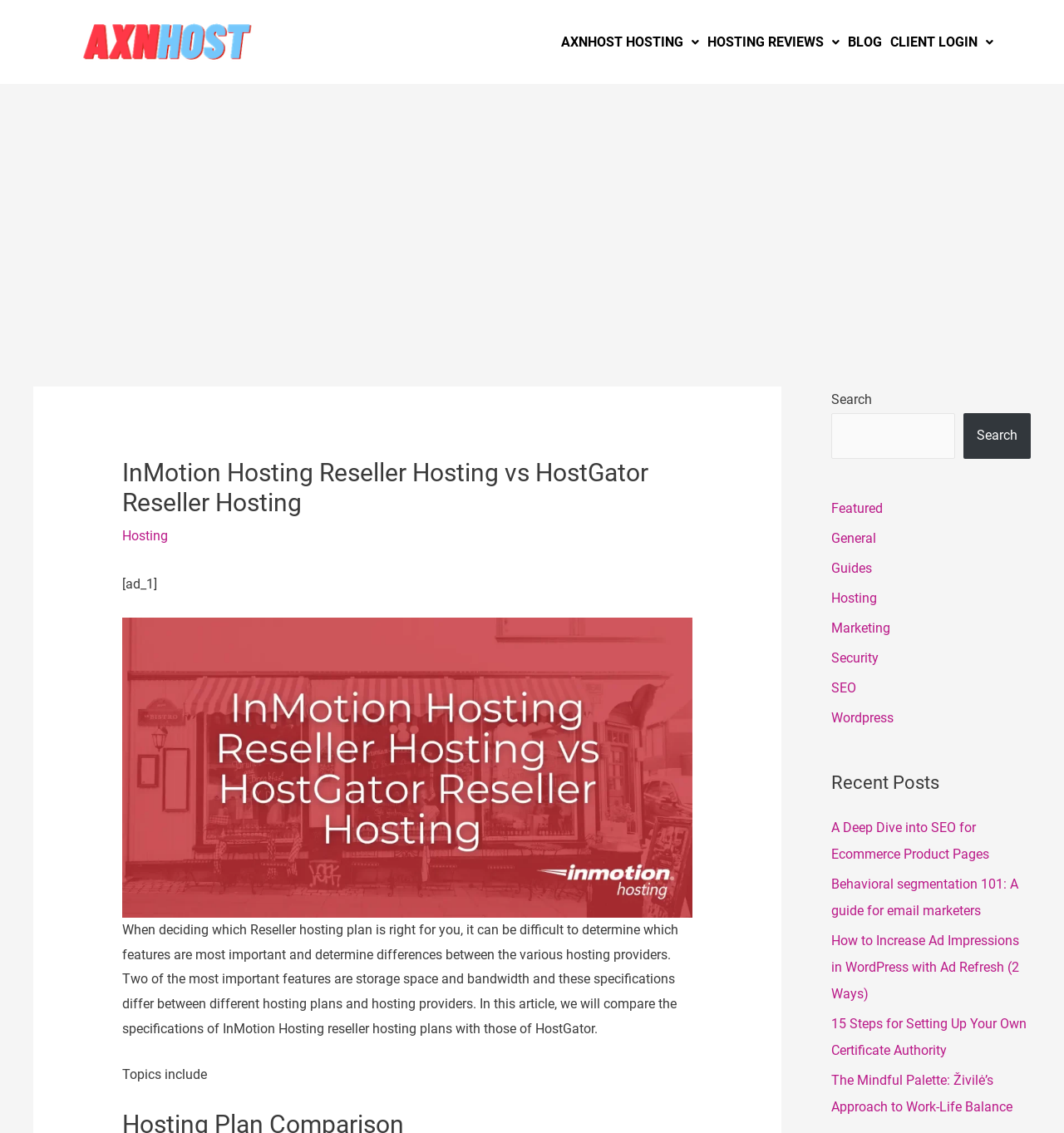Write a detailed summary of the webpage, including text, images, and layout.

The webpage is about comparing InMotion Hosting Reseller Hosting and HostGator Reseller Hosting. At the top left, there is a logo of Axnhost.com, and next to it, there are several navigation links, including "AXNHOST HOSTING", "HOSTING REVIEWS", "BLOG", and "CLIENT LOGIN". 

Below the navigation links, there is a large advertisement section that takes up most of the top part of the page. Within this section, there is a heading that reads "InMotion Hosting Reseller Hosting vs HostGator Reseller Hosting", followed by a link to "Hosting" and a brief introduction to the article. The introduction explains that when choosing a Reseller hosting plan, it's essential to consider features like storage space and bandwidth, which differ between hosting providers. The article aims to compare the specifications of InMotion Hosting reseller hosting plans with those of HostGator.

To the right of the advertisement section, there is a search bar with a "Search" button. Below the search bar, there are three sections of links. The first section has links to categories like "Featured", "General", "Guides", and more. The second section is a list of recent posts, with links to articles like "A Deep Dive into SEO for Ecommerce Product Pages", "Behavioral segmentation 101: A guide for email marketers", and more.